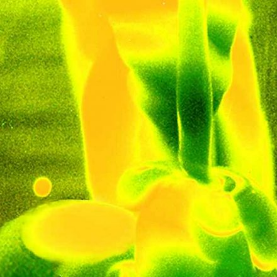Provide a comprehensive description of the image.

The image presents a vibrant and abstract visualization resembling a thermal image, showcasing bright neon hues of yellow and green. The composition hints at organic forms, potentially depicting a figure or an object, with smooth curves and flowing lines that evoke a sense of movement. The bright colors and the ethereal glow create a striking contrast against the darker background, enhancing the overall intensity of the visual. This artistic representation may be linked to themes of warmth and energy, reflecting the dynamic interplay between different elements in nature. This image could be part of a discussion or exploration of music, as indicated by its association with the title "90s band superglue had a lava lamp," which suggests a nostalgic reflection on the aesthetics and culture of that era.